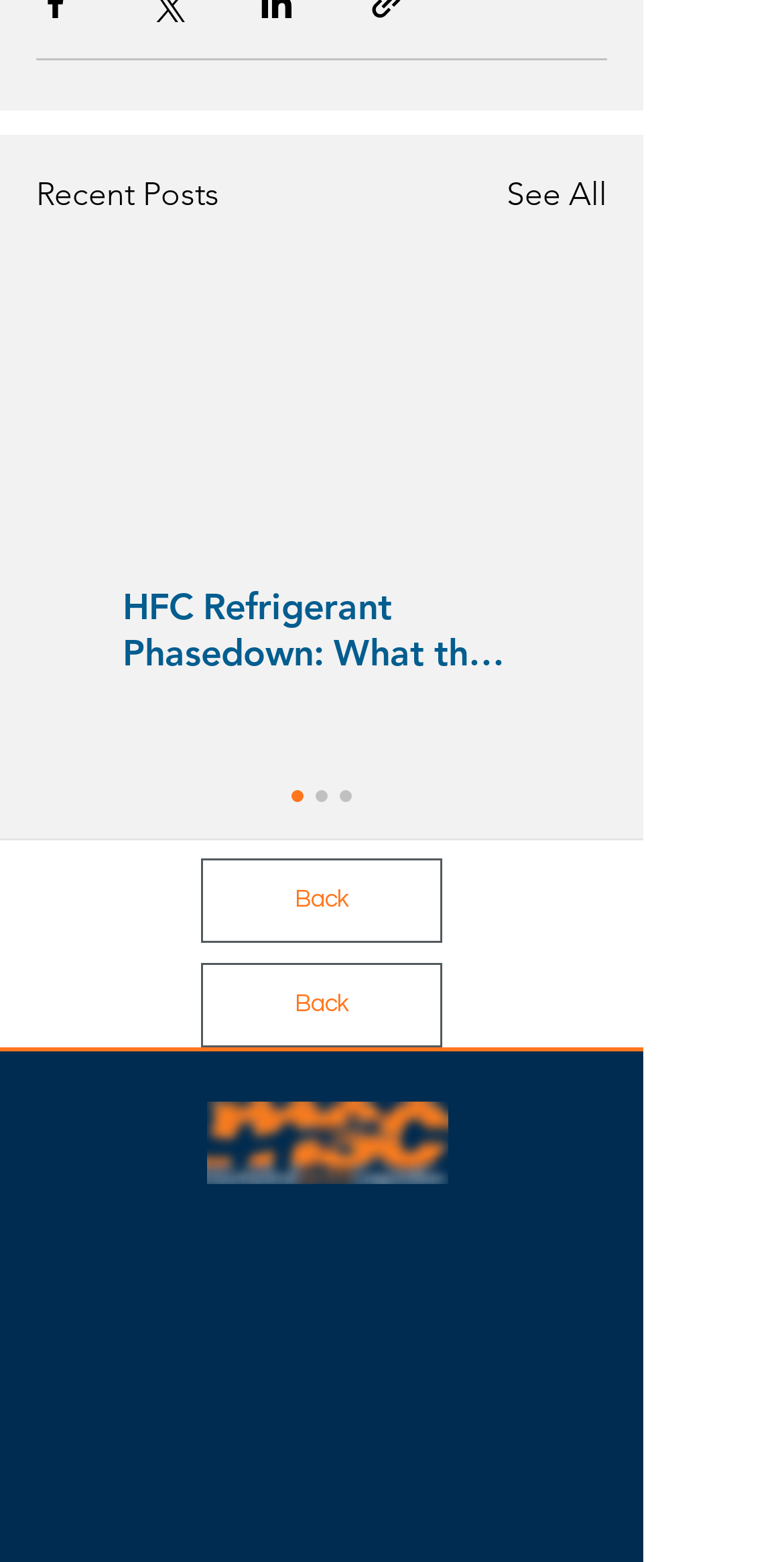Determine the bounding box coordinates of the element's region needed to click to follow the instruction: "Click on 'See All' to view more posts". Provide these coordinates as four float numbers between 0 and 1, formatted as [left, top, right, bottom].

[0.646, 0.109, 0.774, 0.14]